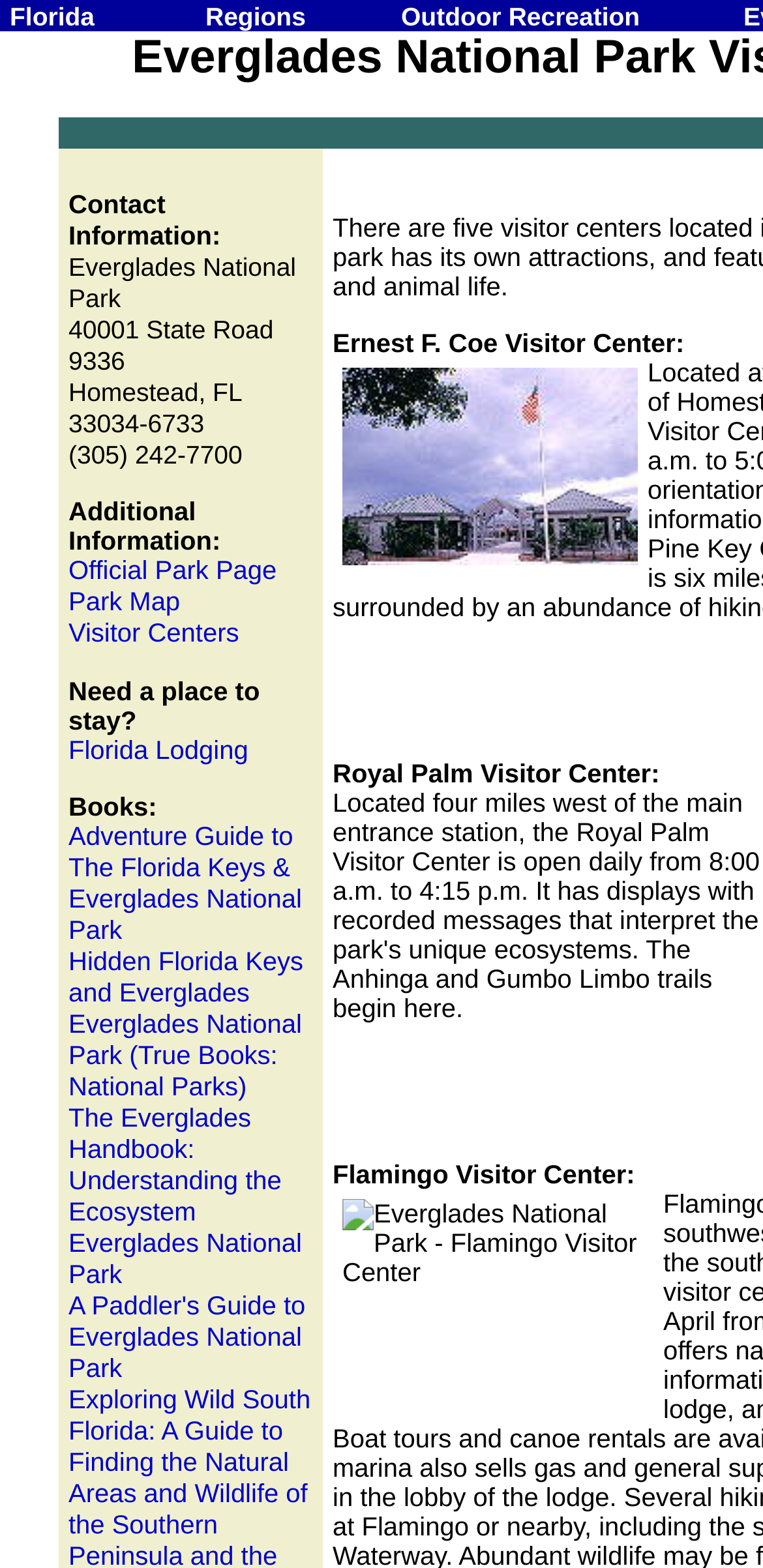Articulate a detailed summary of the webpage's content and design.

This webpage is about Visitor Centers of the Everglades National Park in Florida. At the top, there are four tabs: Home, About, Contact, and Get Listed, which are evenly spaced across the page. Below these tabs, there are three more tabs: Florida, Regions, and Outdoor Recreation, also evenly spaced.

The main content of the page is divided into two sections. On the left side, there is a section with the title "40001 State Road 9336, Homestead, FL 33034-6733" and a phone number "(305) 242-7700". Below this, there are links to "Official Park Page", "Park Map", and "Visitor Centers". Further down, there are links to "Florida Lodging" and several books about the Everglades National Park.

On the right side, there are two images of visitor centers: Ernest F. Coe Visitor Center and Flamingo Visitor Center. Each image is accompanied by a brief description of the visitor center.

There are a total of 11 links on the page, including the ones mentioned above, and 7 static text elements, including the address, phone number, and descriptions of the visitor centers. There are also 5 images on the page, including the two visitor center images and three small images on the top tabs.